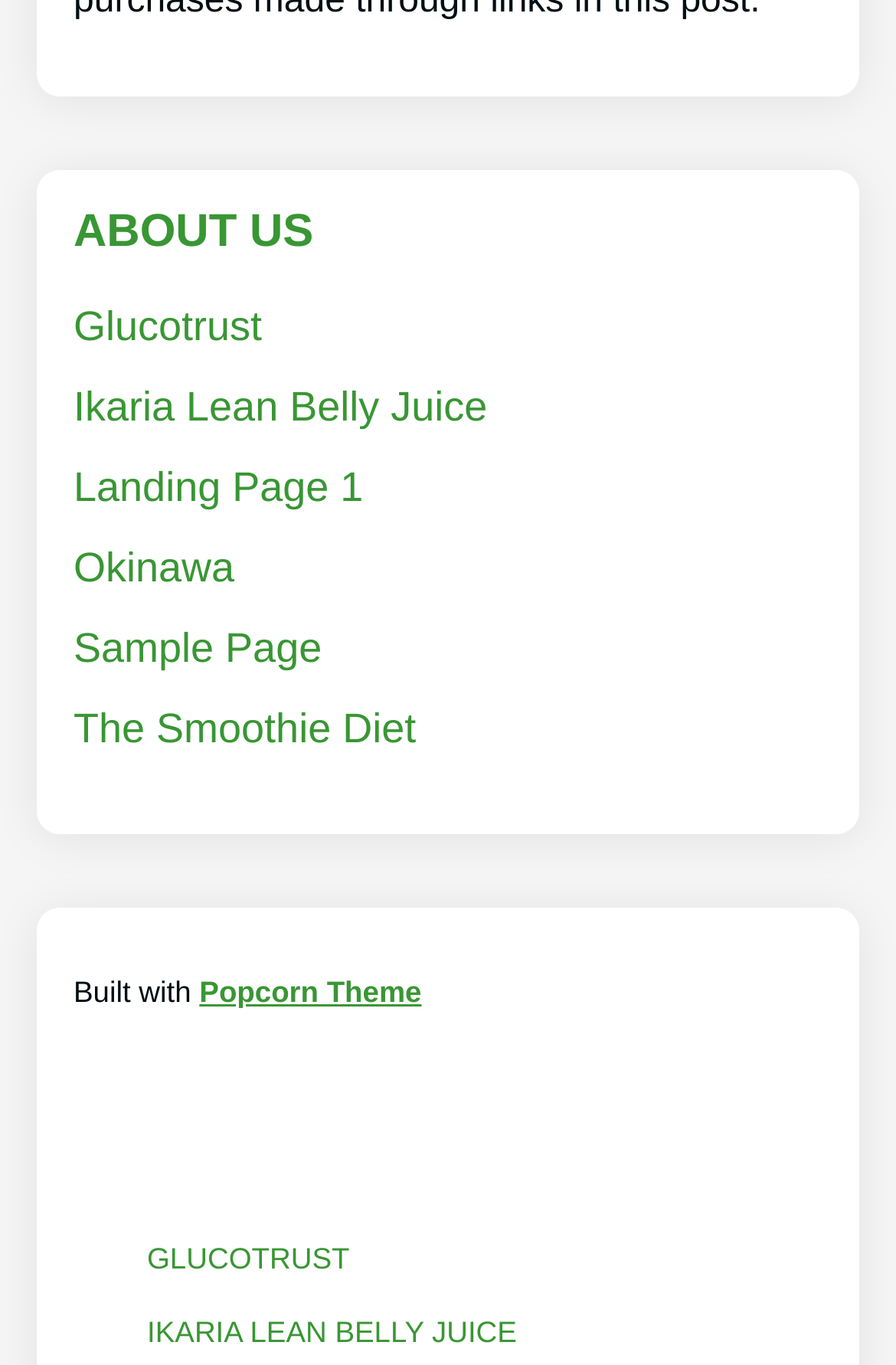Based on the provided description, "The Smoothie Diet", find the bounding box of the corresponding UI element in the screenshot.

[0.082, 0.518, 0.464, 0.551]